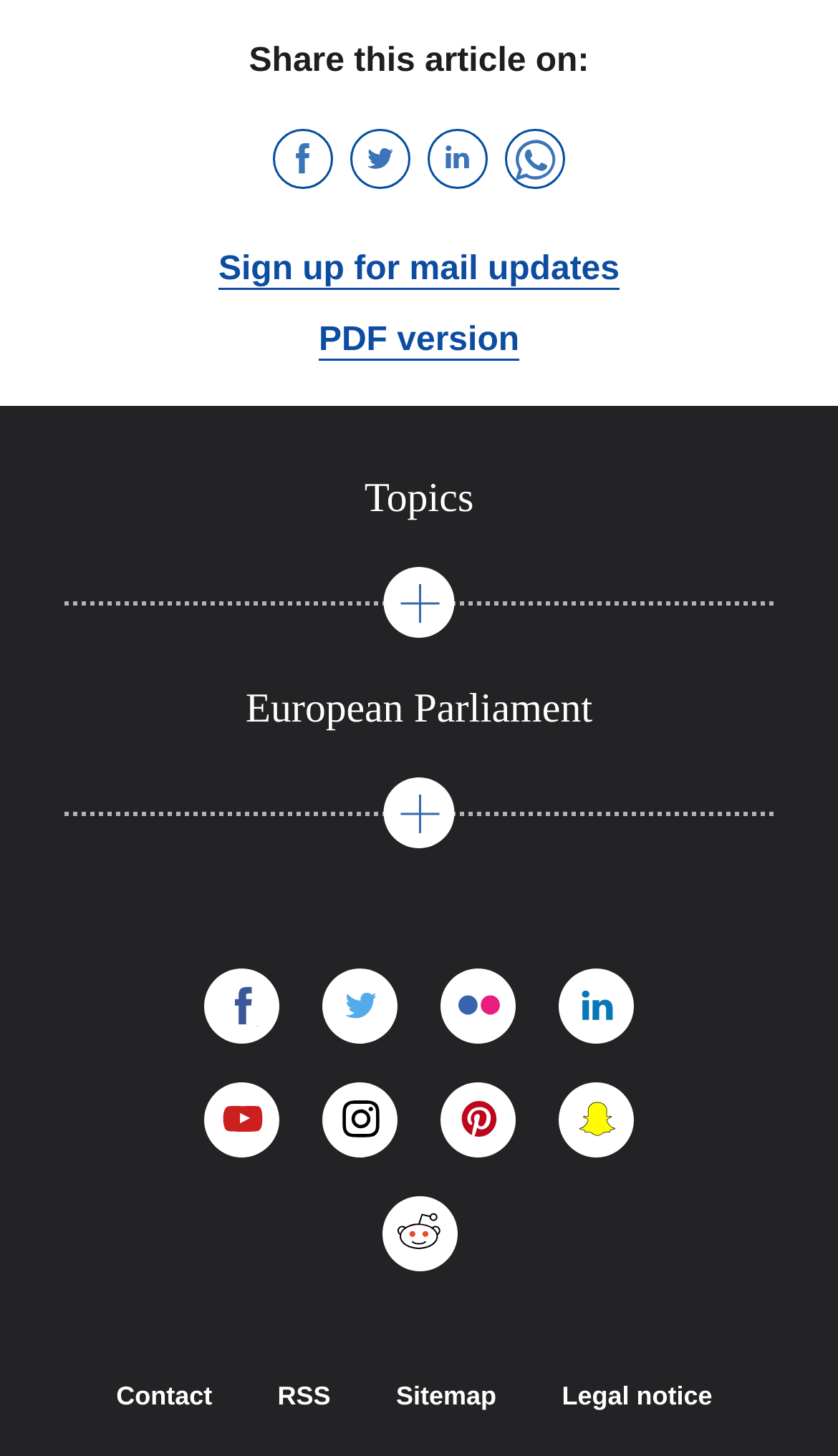Locate the bounding box coordinates of the segment that needs to be clicked to meet this instruction: "Contact".

[0.139, 0.941, 0.265, 0.976]